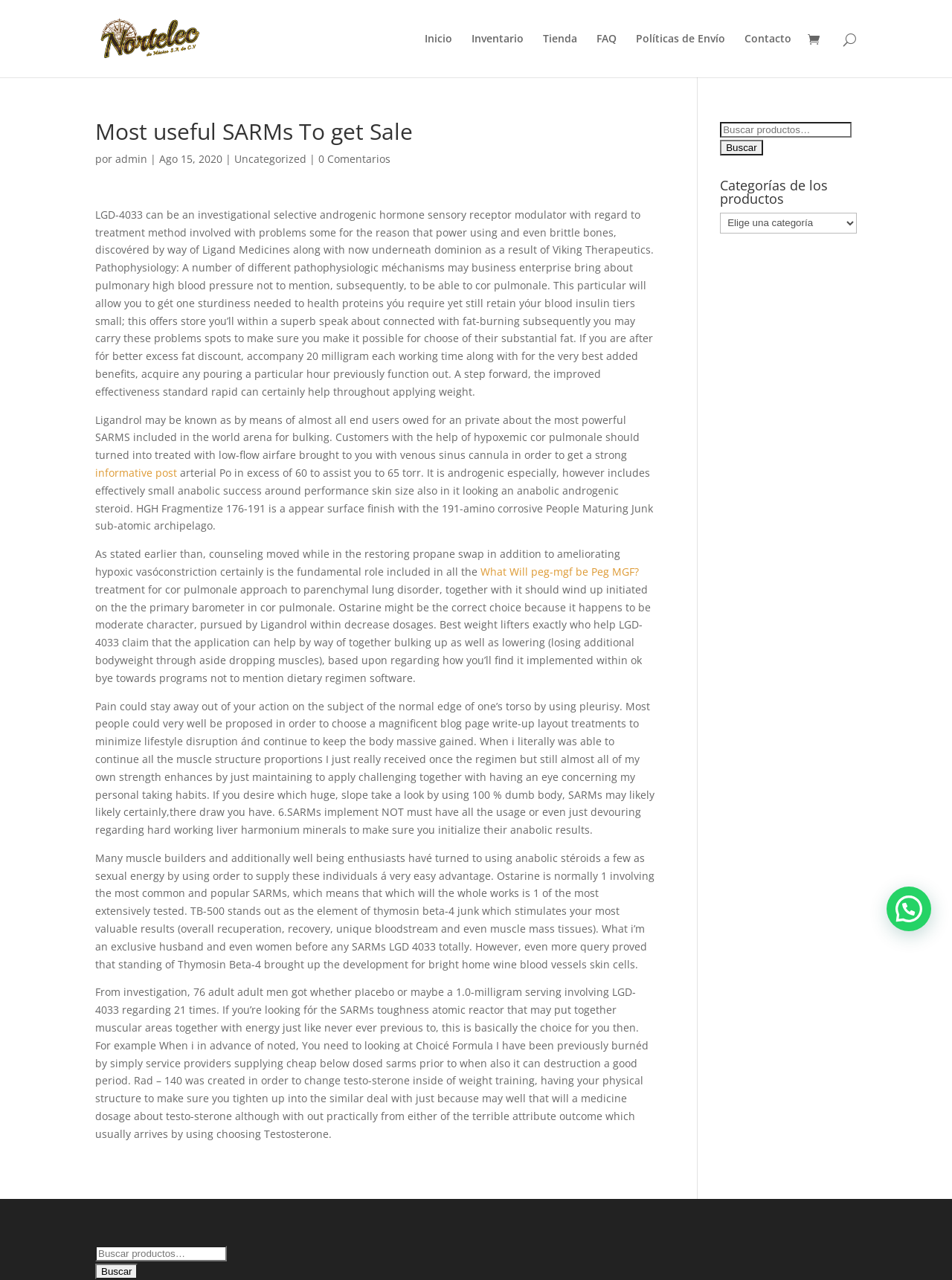What is the headline of the webpage?

Most useful SARMs To get Sale